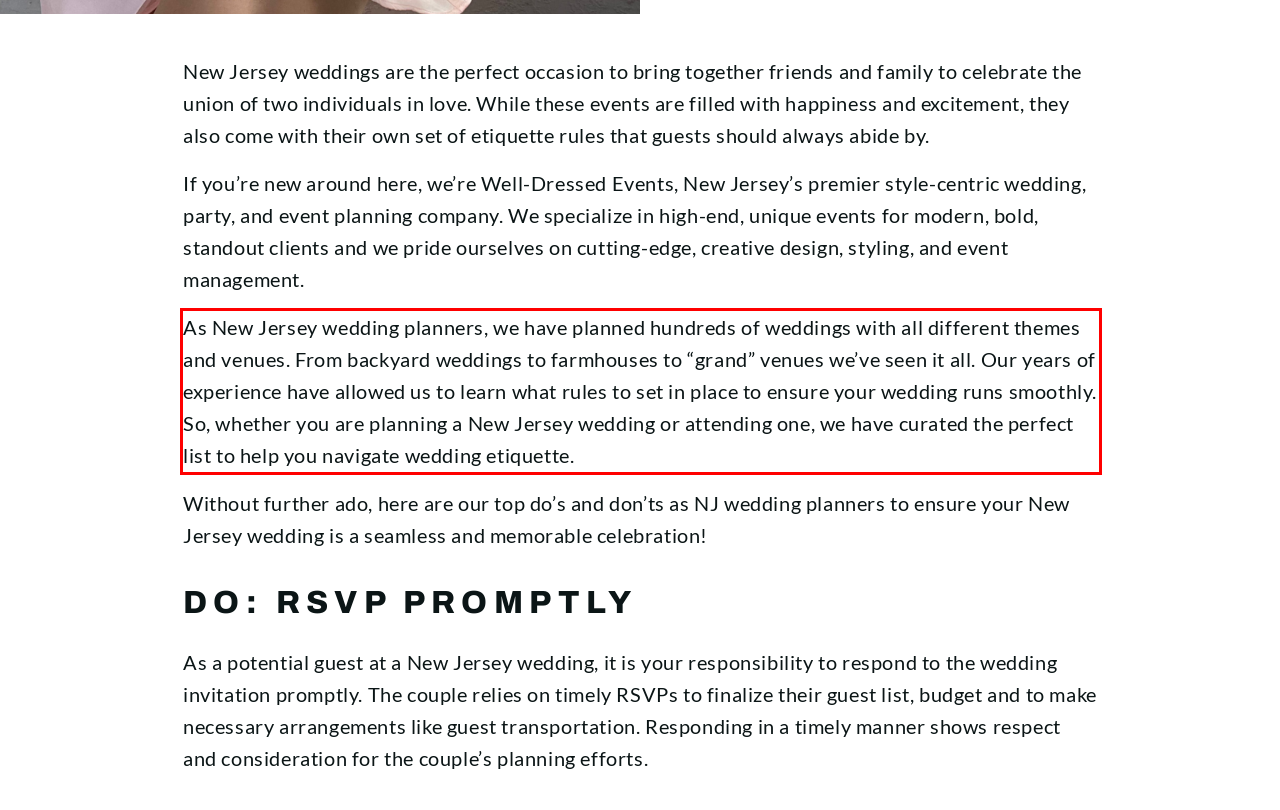Please perform OCR on the text content within the red bounding box that is highlighted in the provided webpage screenshot.

As New Jersey wedding planners, we have planned hundreds of weddings with all different themes and venues. From backyard weddings to farmhouses to “grand” venues we’ve seen it all. Our years of experience have allowed us to learn what rules to set in place to ensure your wedding runs smoothly. So, whether you are planning a New Jersey wedding or attending one, we have curated the perfect list to help you navigate wedding etiquette.